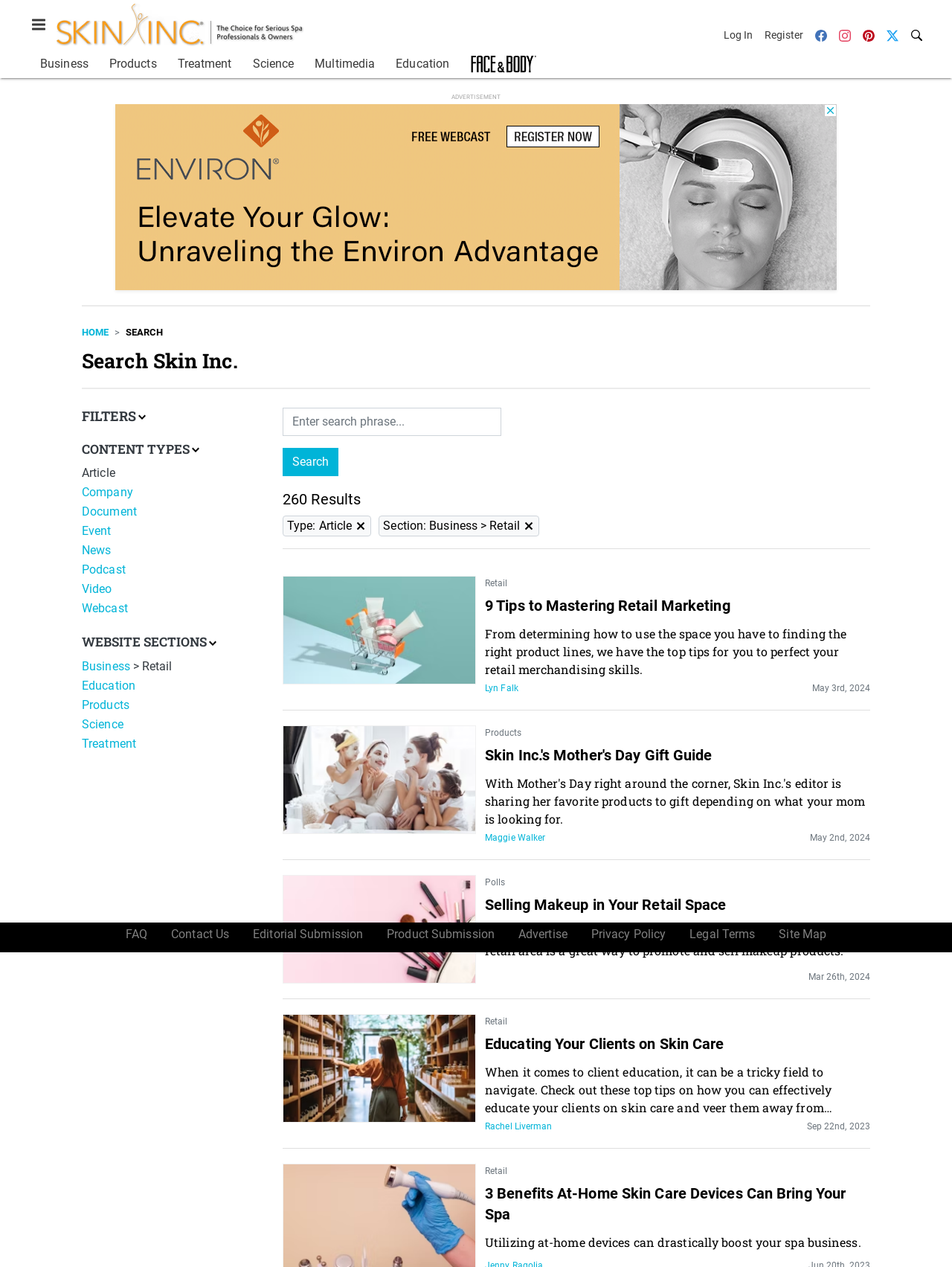Using the description: "Celebrities", determine the UI element's bounding box coordinates. Ensure the coordinates are in the format of four float numbers between 0 and 1, i.e., [left, top, right, bottom].

None